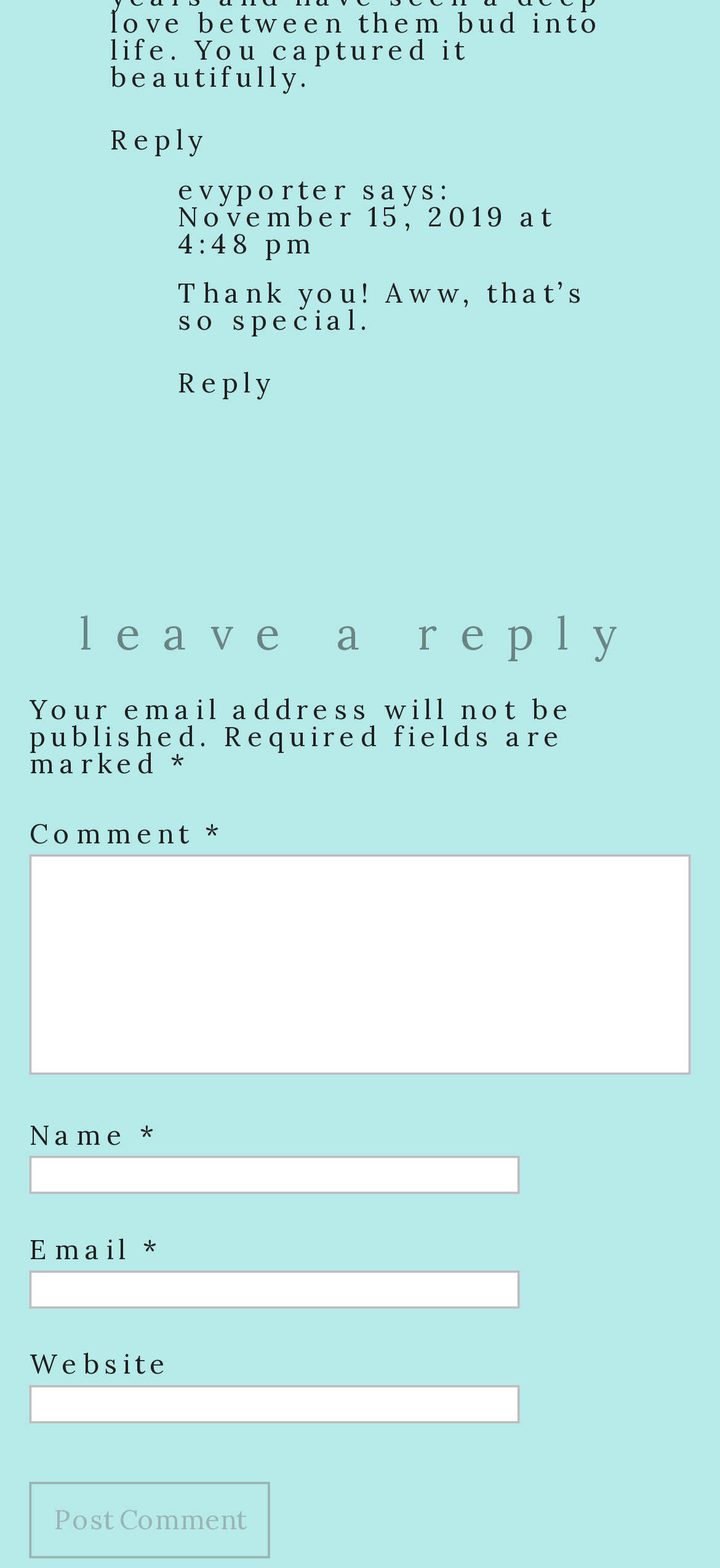From the details in the image, provide a thorough response to the question: What is the button at the bottom of the page for?

I found the button 'Post Comment' at the bottom of the page which suggests that it is used to submit the comment after filling in the required fields.